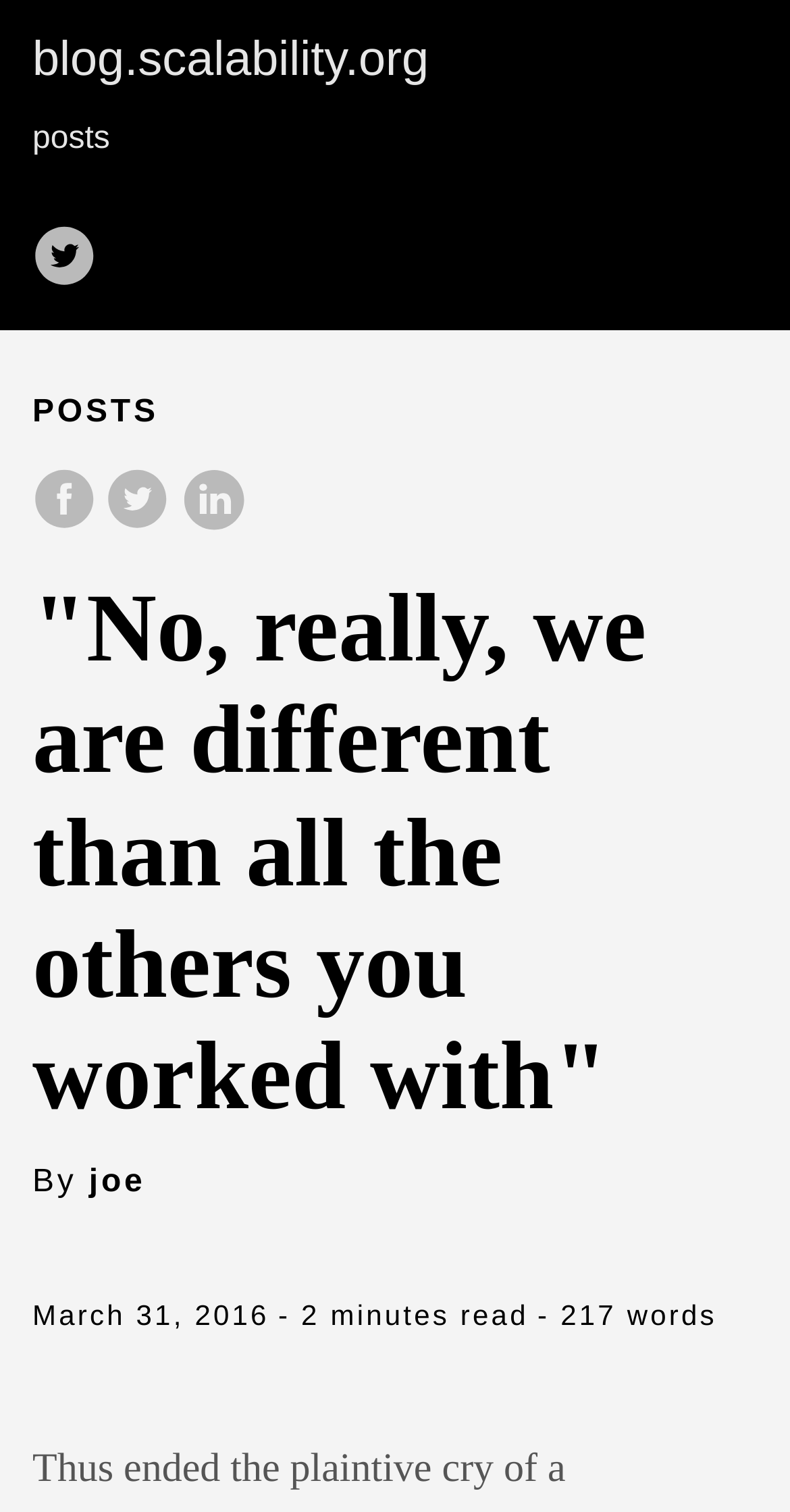Respond to the following query with just one word or a short phrase: 
What is the date of this post?

March 31, 2016